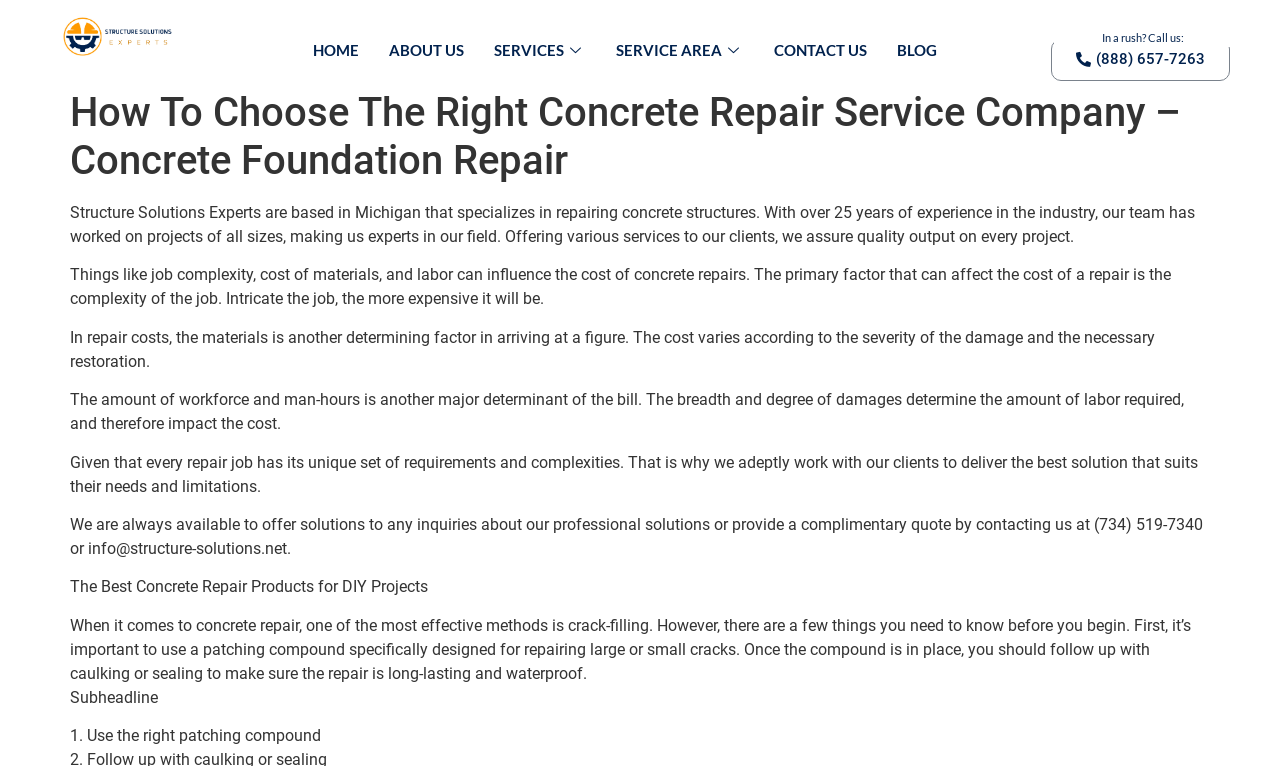Give a one-word or short phrase answer to this question: 
What is the importance of caulking or sealing in crack-filling?

To make the repair long-lasting and waterproof